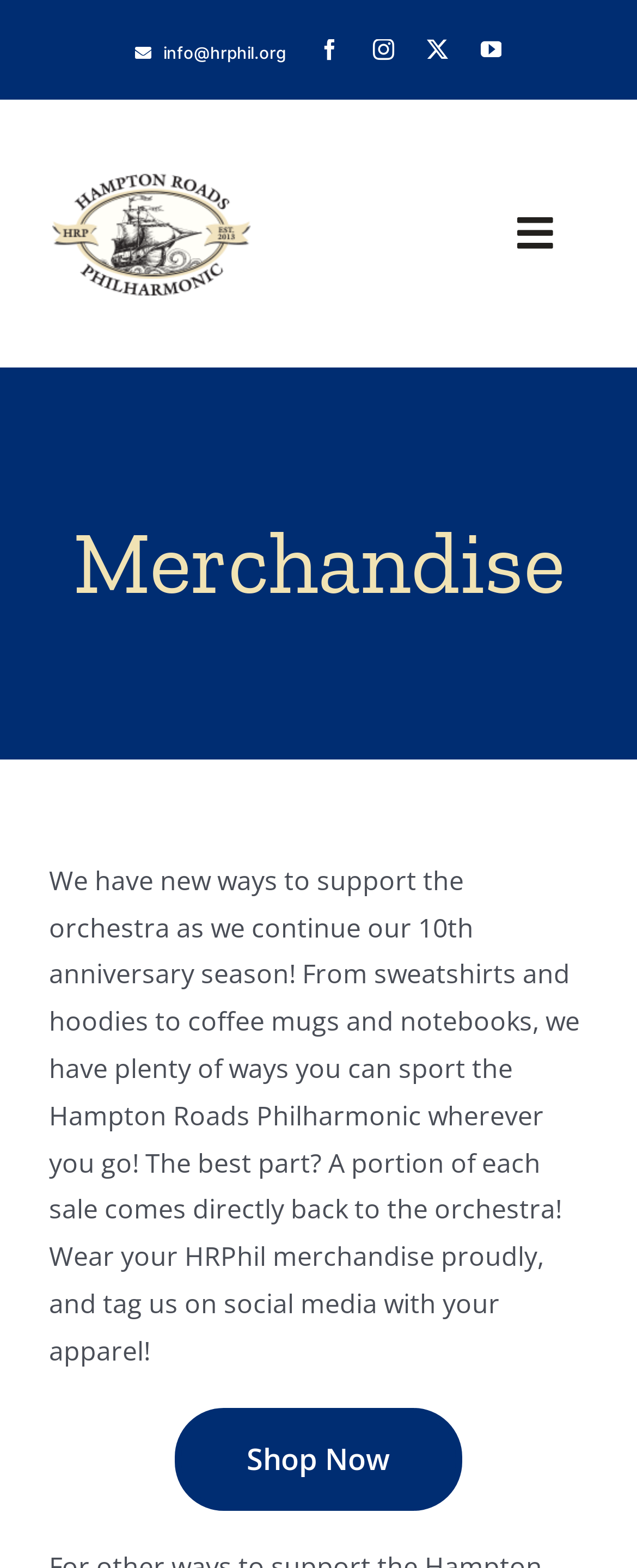Provide your answer in one word or a succinct phrase for the question: 
What types of items are available for purchase?

Clothing and accessories